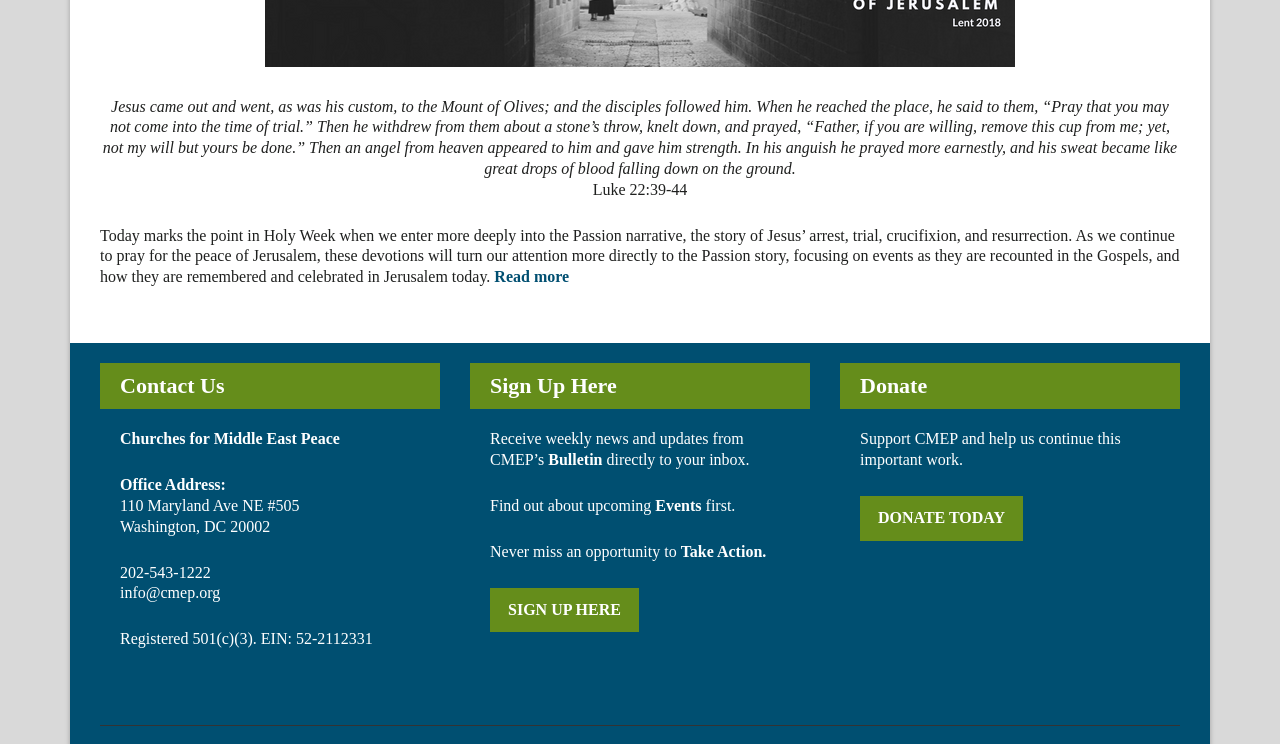Extract the bounding box coordinates for the UI element described as: "info@cmep.org".

[0.094, 0.785, 0.172, 0.808]